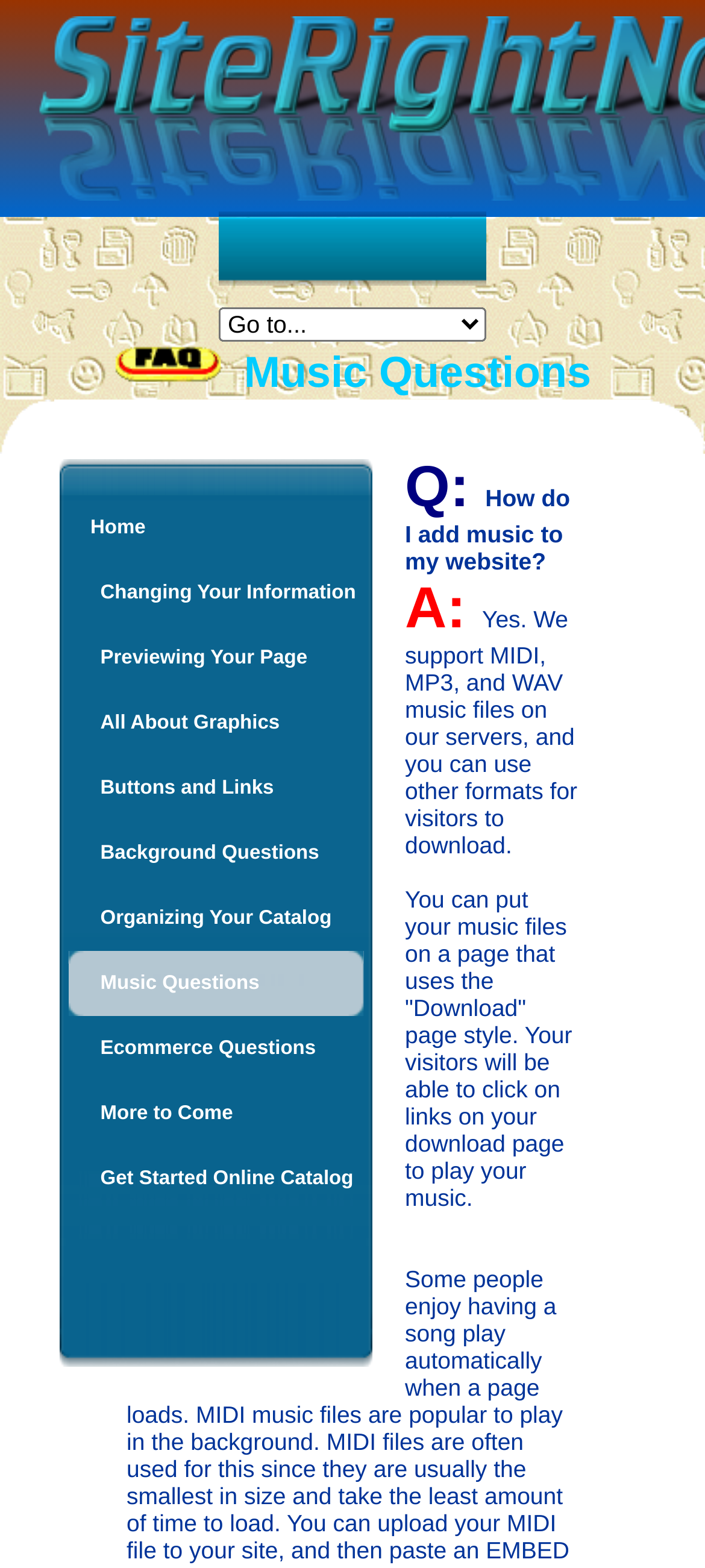Please find the bounding box coordinates of the element's region to be clicked to carry out this instruction: "View Field of Poppies Scentsy Warmer Dish details".

None